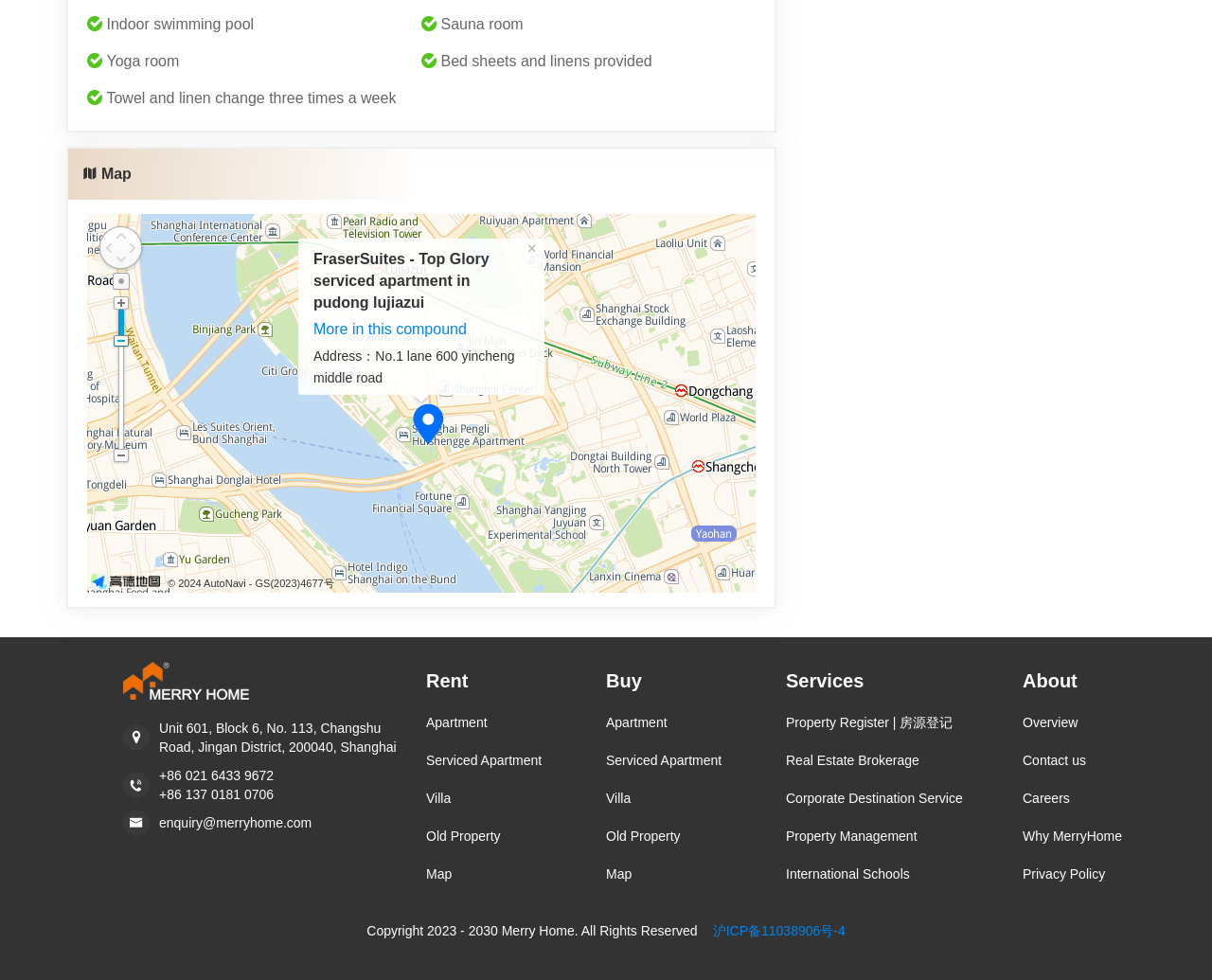Please give a concise answer to this question using a single word or phrase: 
What amenities are available in this apartment?

Indoor swimming pool, sauna room, yoga room